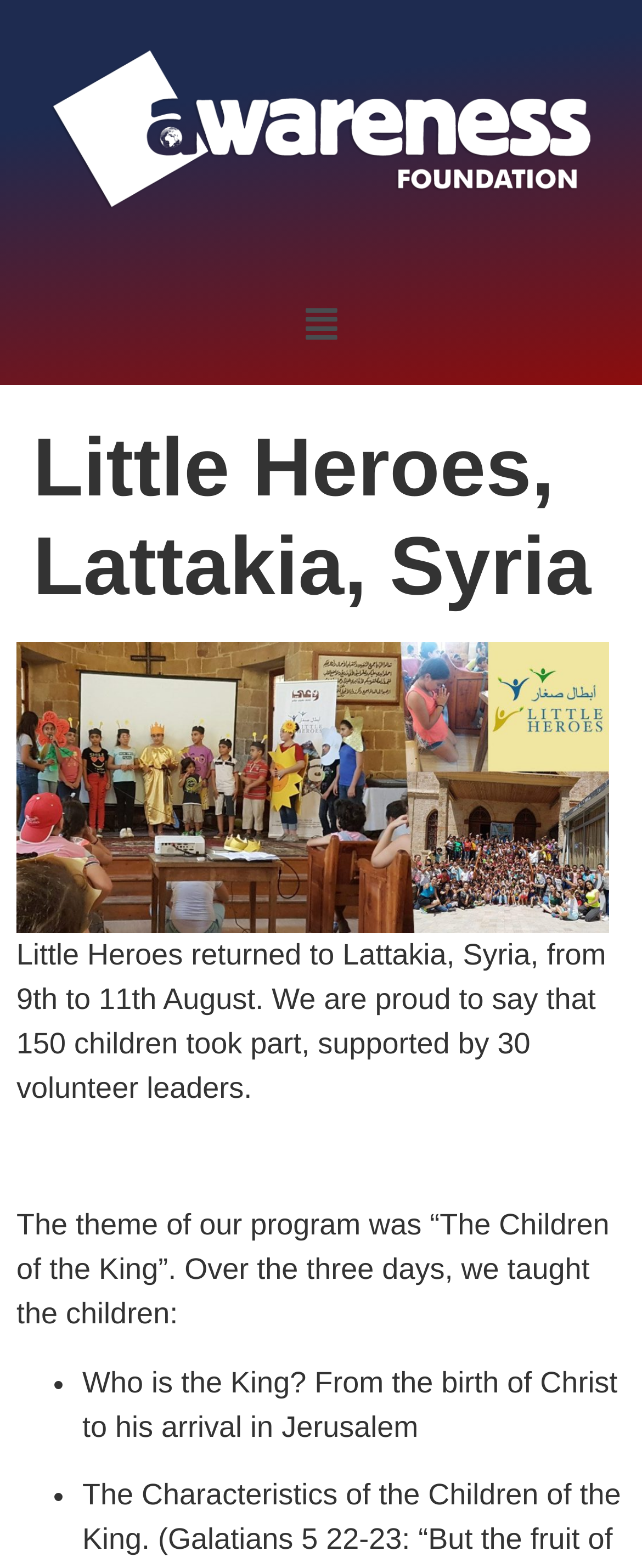What is the location of the event?
Relying on the image, give a concise answer in one word or a brief phrase.

Lattakia, Syria